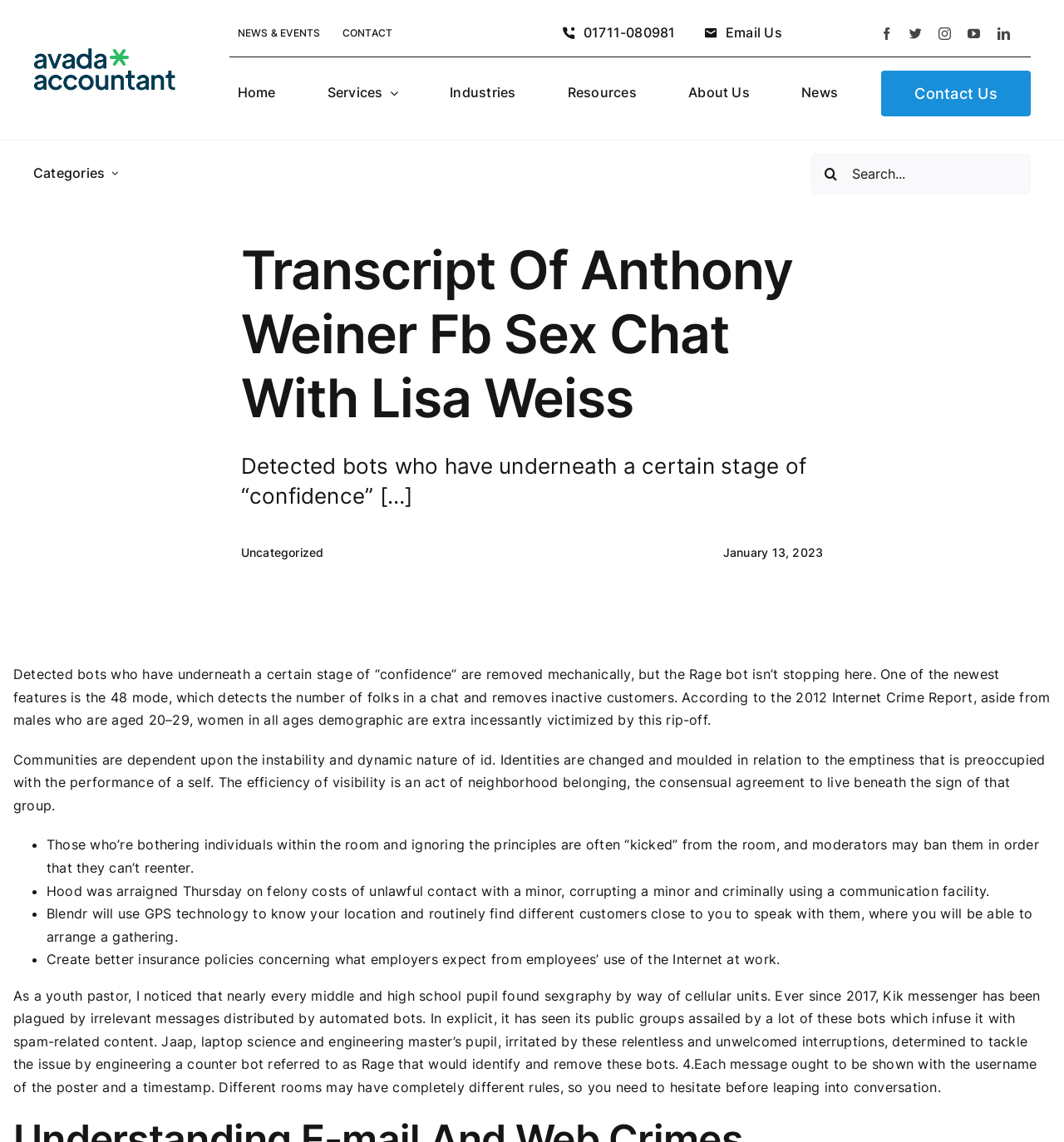What is the name of the logo in the top left corner?
Respond with a short answer, either a single word or a phrase, based on the image.

Avada Accountant Logo